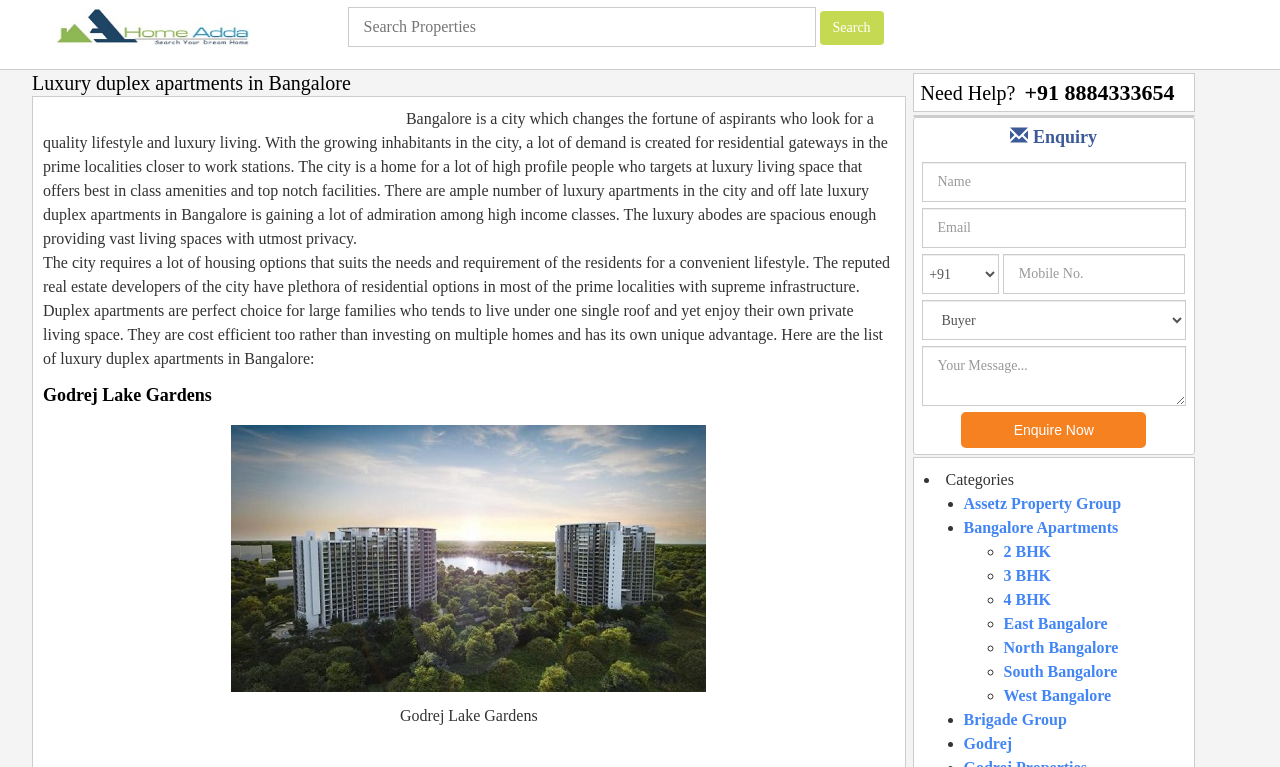Give a one-word or phrase response to the following question: What type of apartments are featured on this webpage?

Luxury duplex apartments